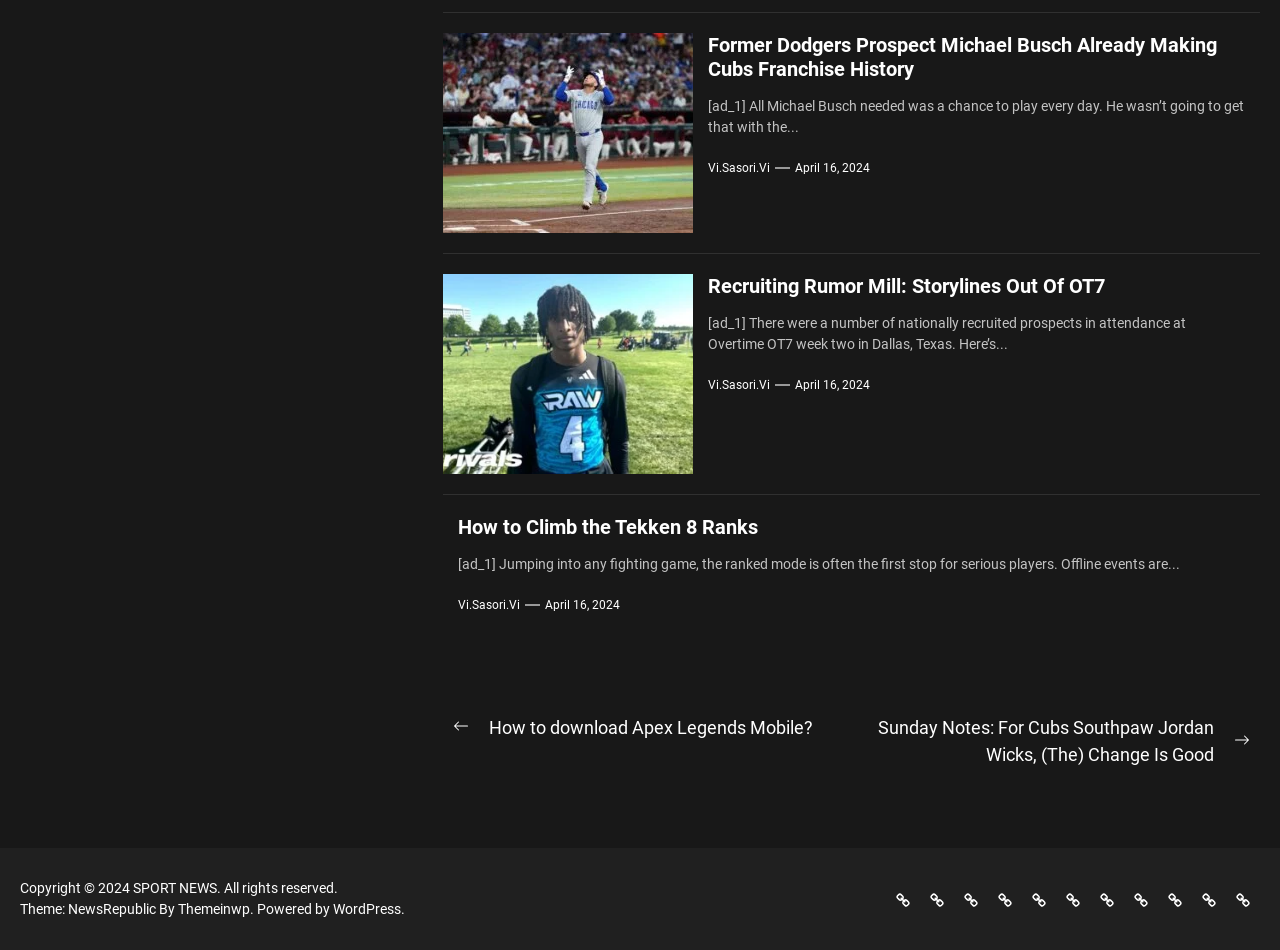What type of website is this?
Based on the image, give a concise answer in the form of a single word or short phrase.

Sports news